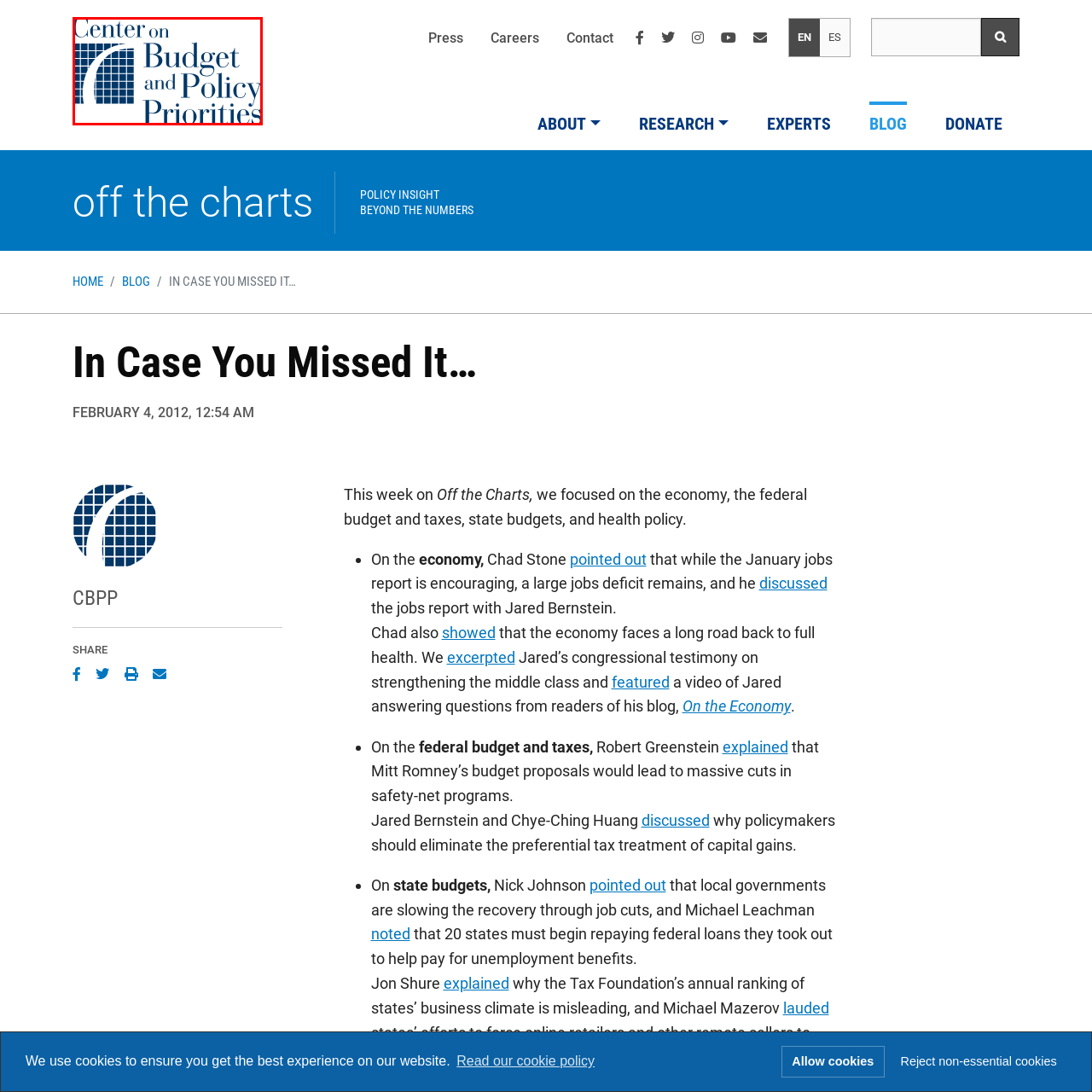Provide a comprehensive description of the image located within the red boundary.

The image features the logo of the Center on Budget and Policy Priorities, showcasing a contemporary design that emphasizes its mission. The logo incorporates a grid pattern and a stylized arch, symbolizing the organization's focus on analyzing fiscal and policy issues. The text, "Center on Budget and Policy Priorities," is presented in a clear and professional font, underscoring its commitment to providing informed insights on budgetary matters and public policy. This emblem represents a trusted resource in the discourse on economic and social welfare policies.